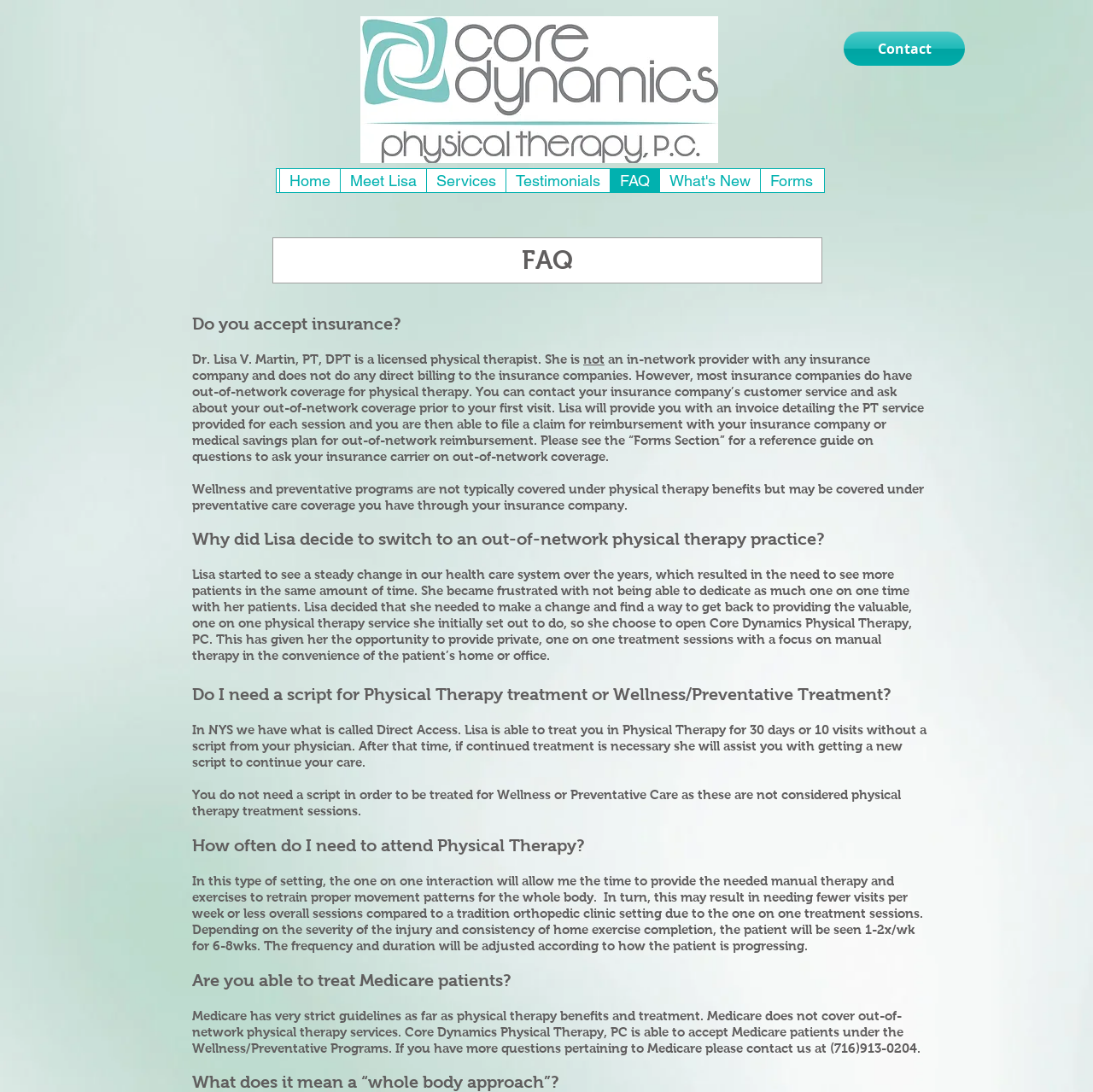Determine the bounding box coordinates for the region that must be clicked to execute the following instruction: "Read about Meet Lisa".

[0.311, 0.155, 0.389, 0.176]